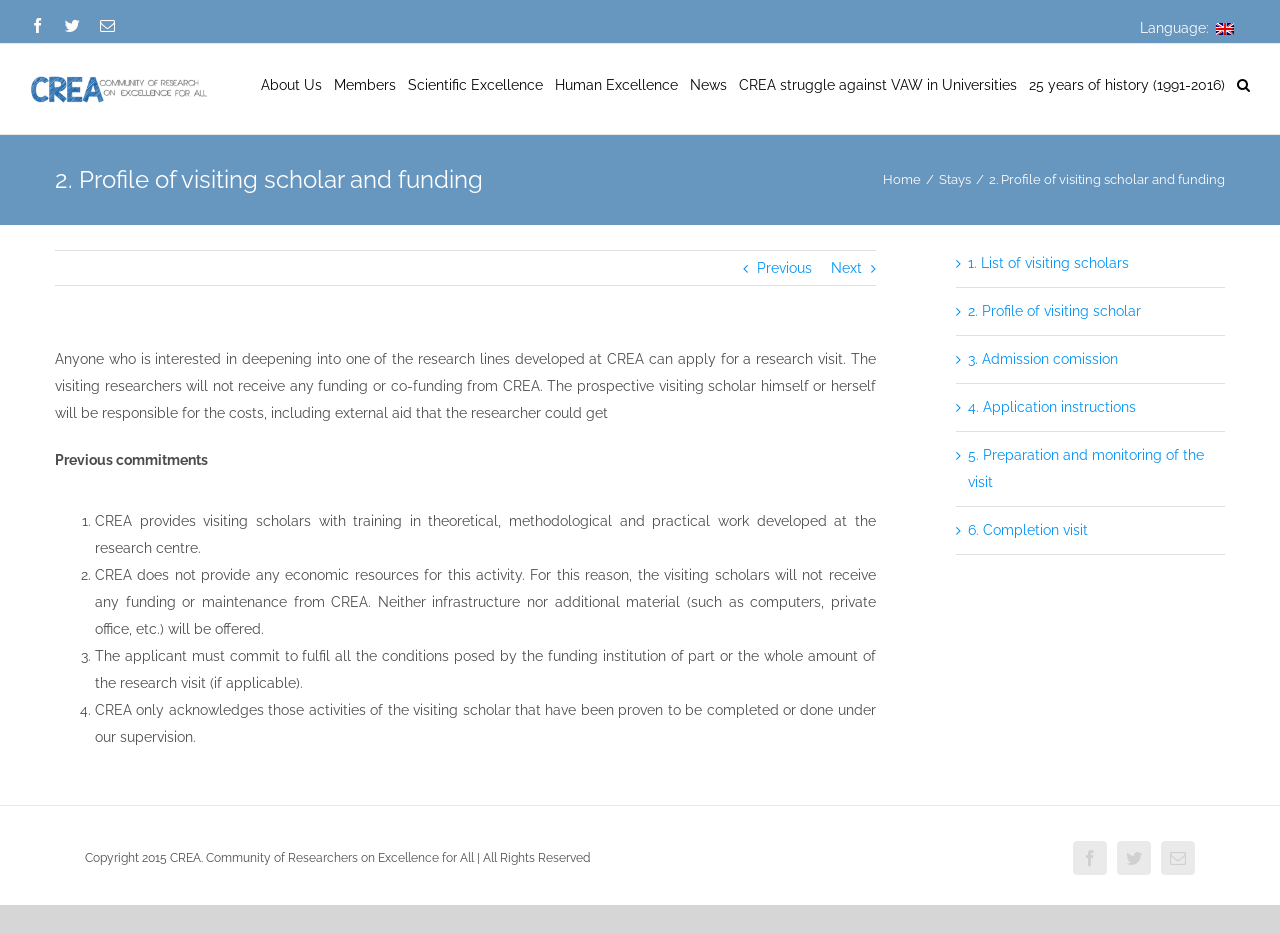Craft a detailed narrative of the webpage's structure and content.

This webpage is about the profile of visiting scholars and funding at CREA. At the top left corner, there are three social media links: Facebook, Twitter, and Email. Next to them is the CREA logo, which is also a link. On the top right corner, there is a secondary menu with a language selection option, currently set to English.

Below the top section, there is a main menu with links to various pages, including "About Us", "Members", "Scientific Excellence", "Human Excellence", "News", and "Search". The current page is highlighted, with a title "2. Profile of visiting scholar and funding" above the main content area.

The main content area is divided into two sections. The left section has a brief introduction to the research visit program, stating that visiting researchers will not receive any funding or co-funding from CREA and are responsible for their own costs. Below this introduction, there are four points outlining the conditions of the research visit, including training provided by CREA, no economic resources or infrastructure provided, commitment to fulfill funding institution conditions, and acknowledgement of activities completed under CREA's supervision.

On the right side of the main content area, there are six links to related pages, including lists of visiting scholars, profile of visiting scholars, admission commission, application instructions, preparation and monitoring of the visit, and completion of the visit.

At the bottom of the page, there is a footer section with copyright information, a layout table, and social media links again.